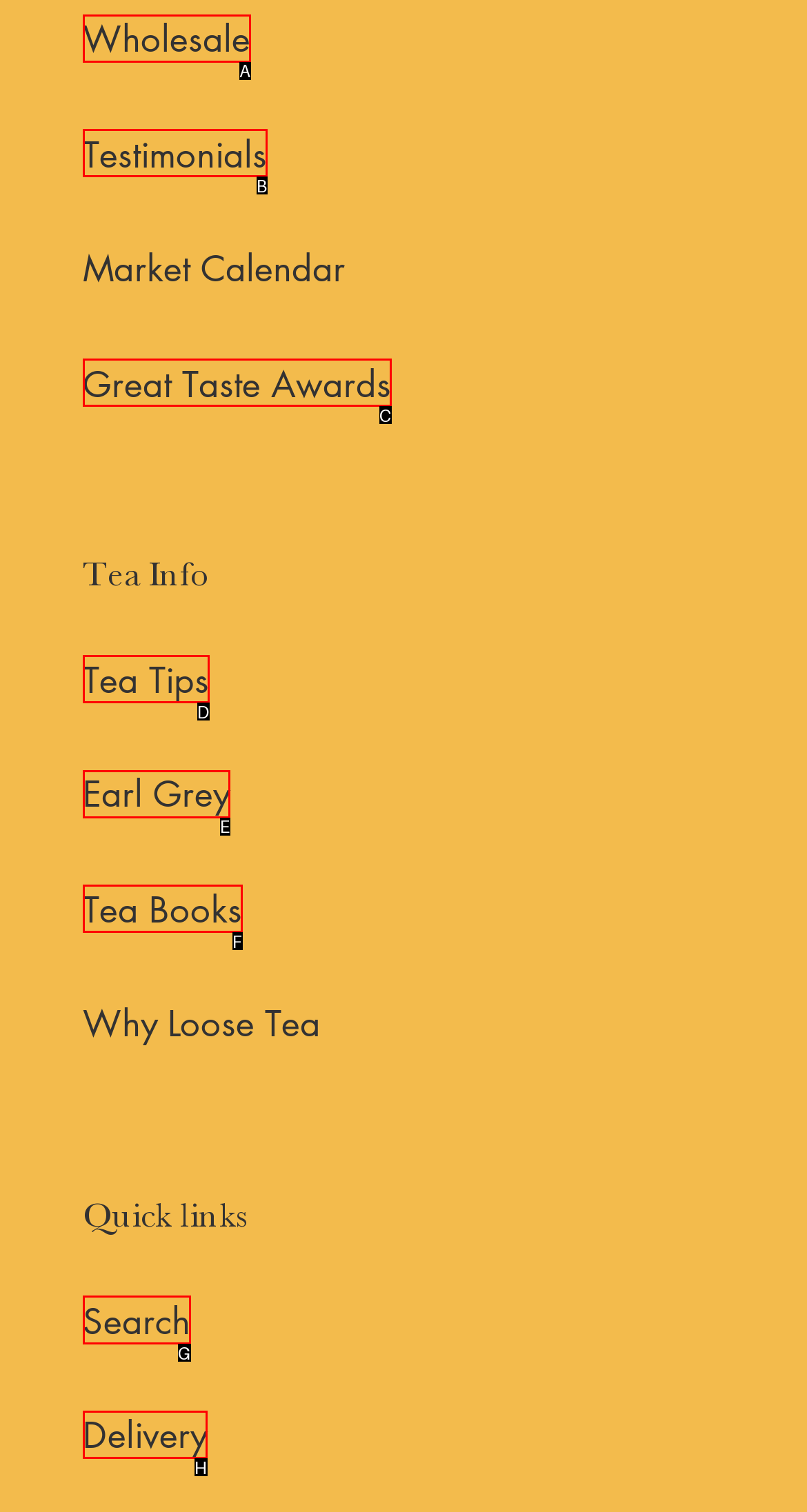Point out the letter of the HTML element you should click on to execute the task: Search for something
Reply with the letter from the given options.

G